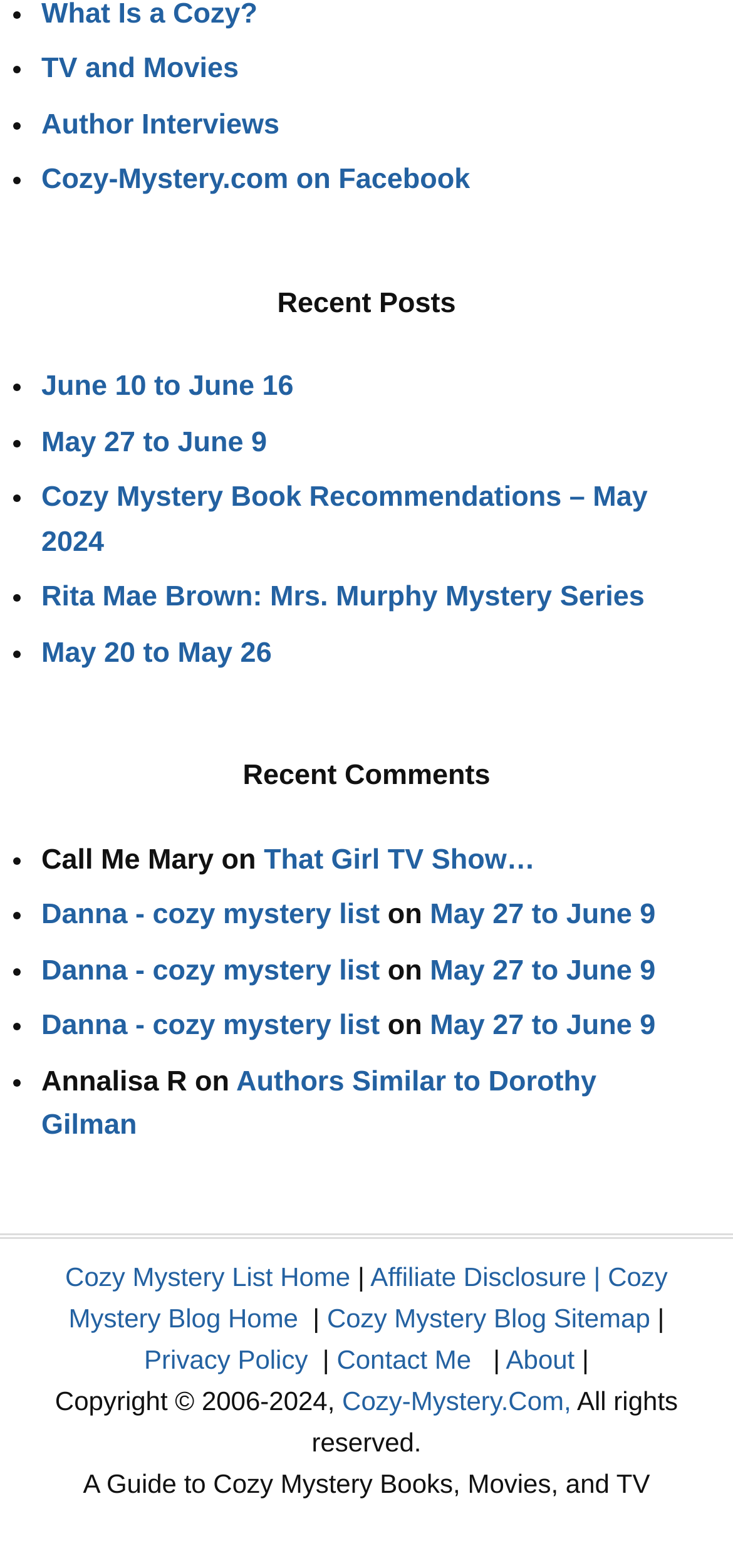What is the category of books recommended on this website?
Kindly answer the question with as much detail as you can.

Based on the webpage content, especially the links and headings, it appears that the website is focused on recommending cozy mystery books, which is a subgenre of mystery fiction.